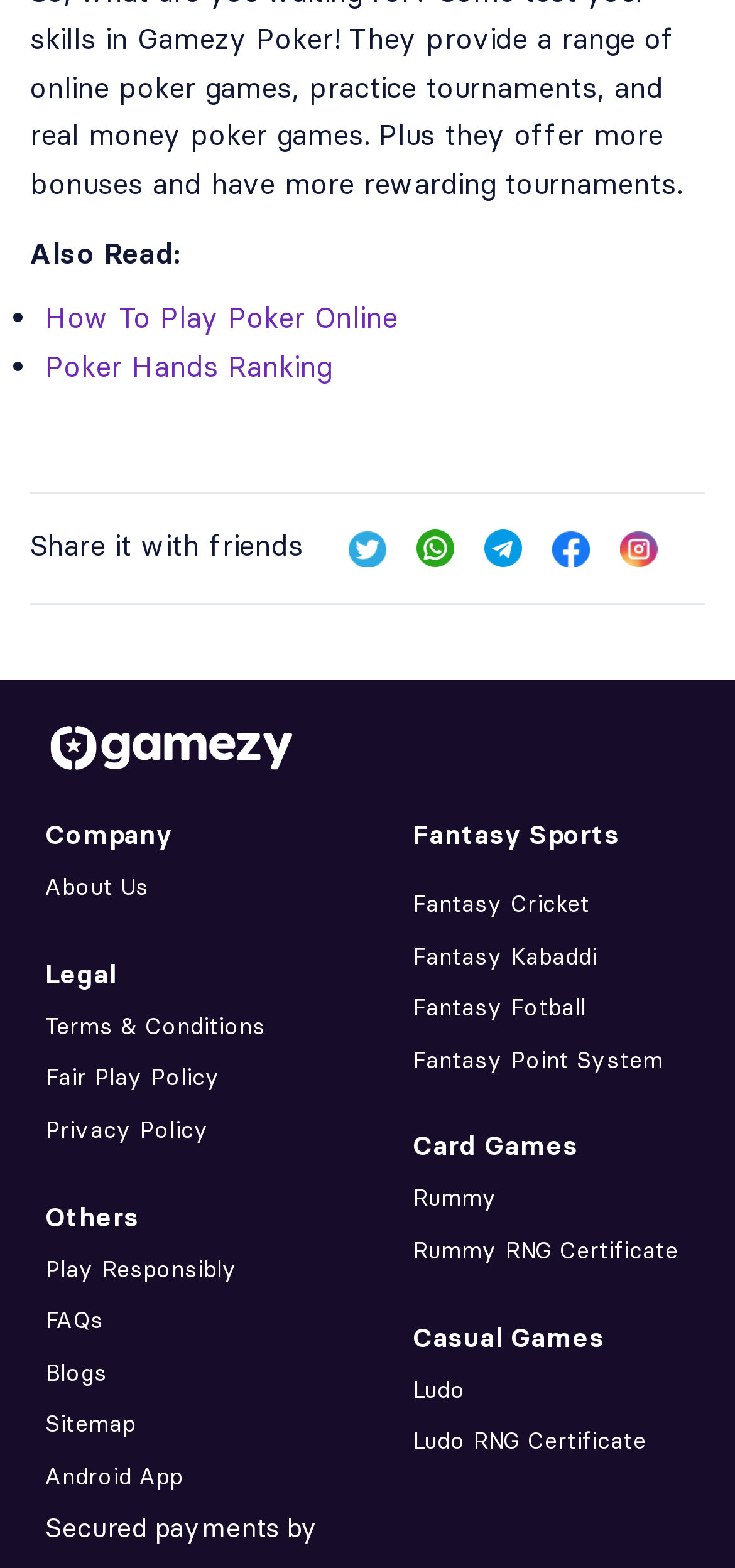What is the purpose of the 'Play Responsibly' link?
Answer the question in as much detail as possible.

The 'Play Responsibly' link is likely intended to promote responsible gaming practices, as it is categorized under 'Others' and is placed alongside links to FAQs, Blogs, and Sitemap.